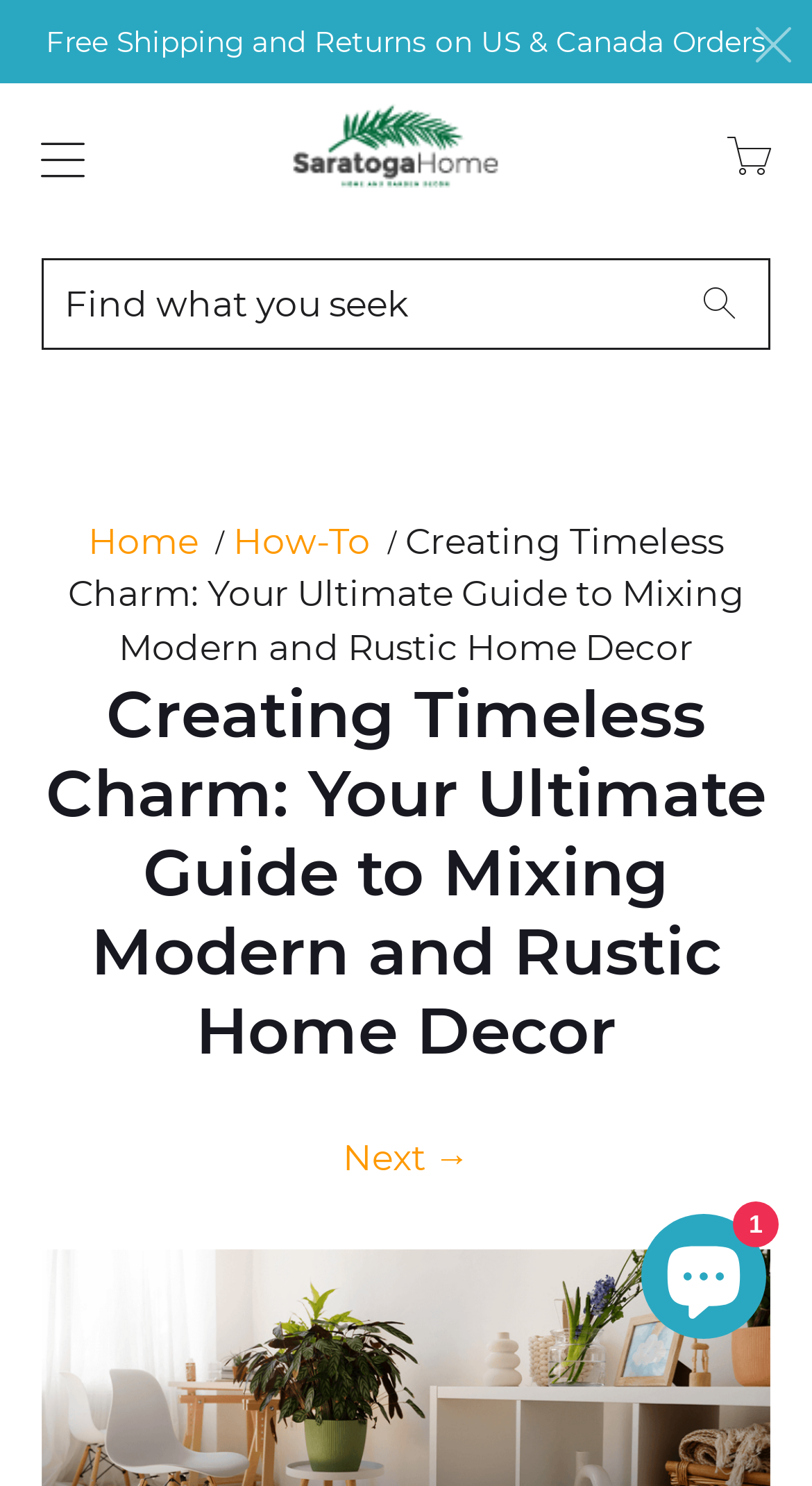Locate and extract the headline of this webpage.

Creating Timeless Charm: Your Ultimate Guide to Mixing Modern and Rustic Home Decor